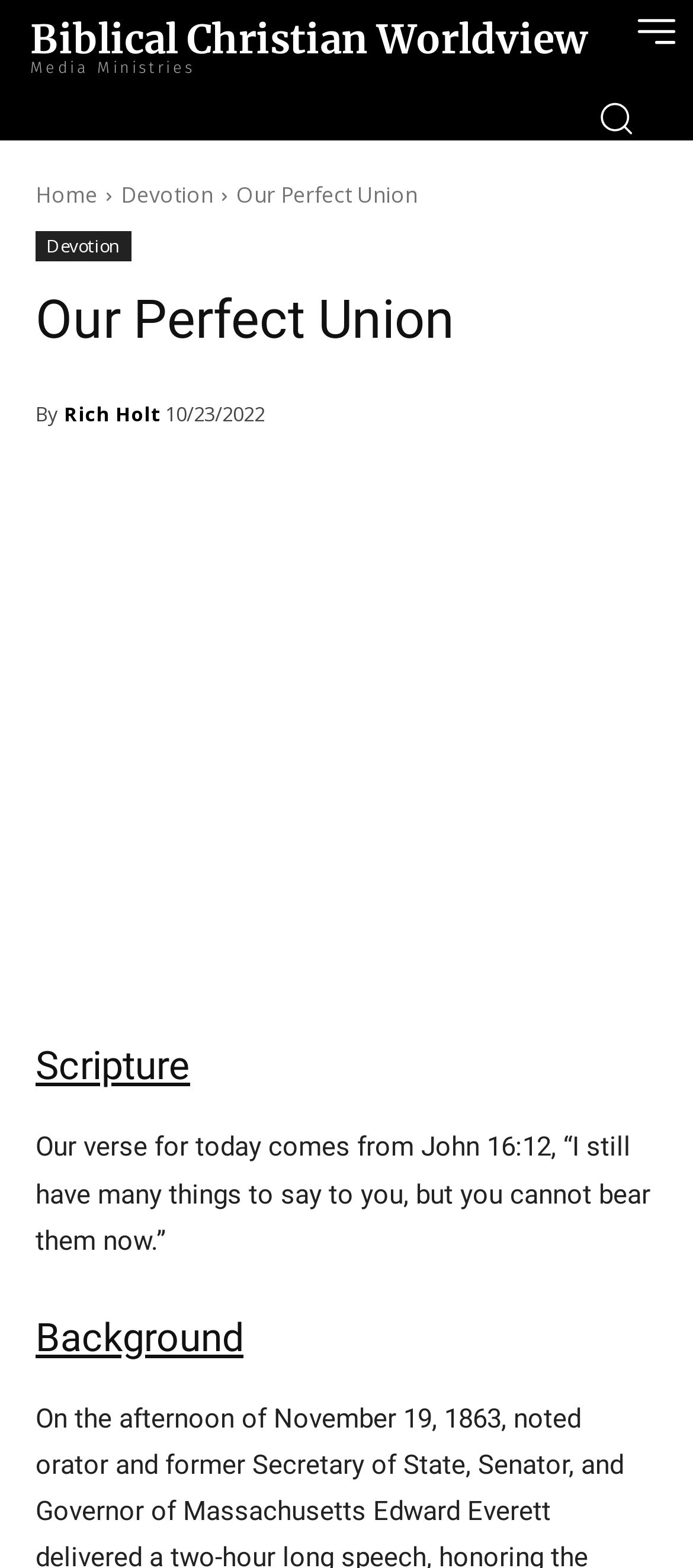How many main sections are there in the devotional?
Please describe in detail the information shown in the image to answer the question.

I found the answer by looking at the headings 'Scripture', 'Background', and the section above them, which appears to be the main content of the devotional. These three sections are separated by clear headings, indicating that there are three main sections in the devotional.